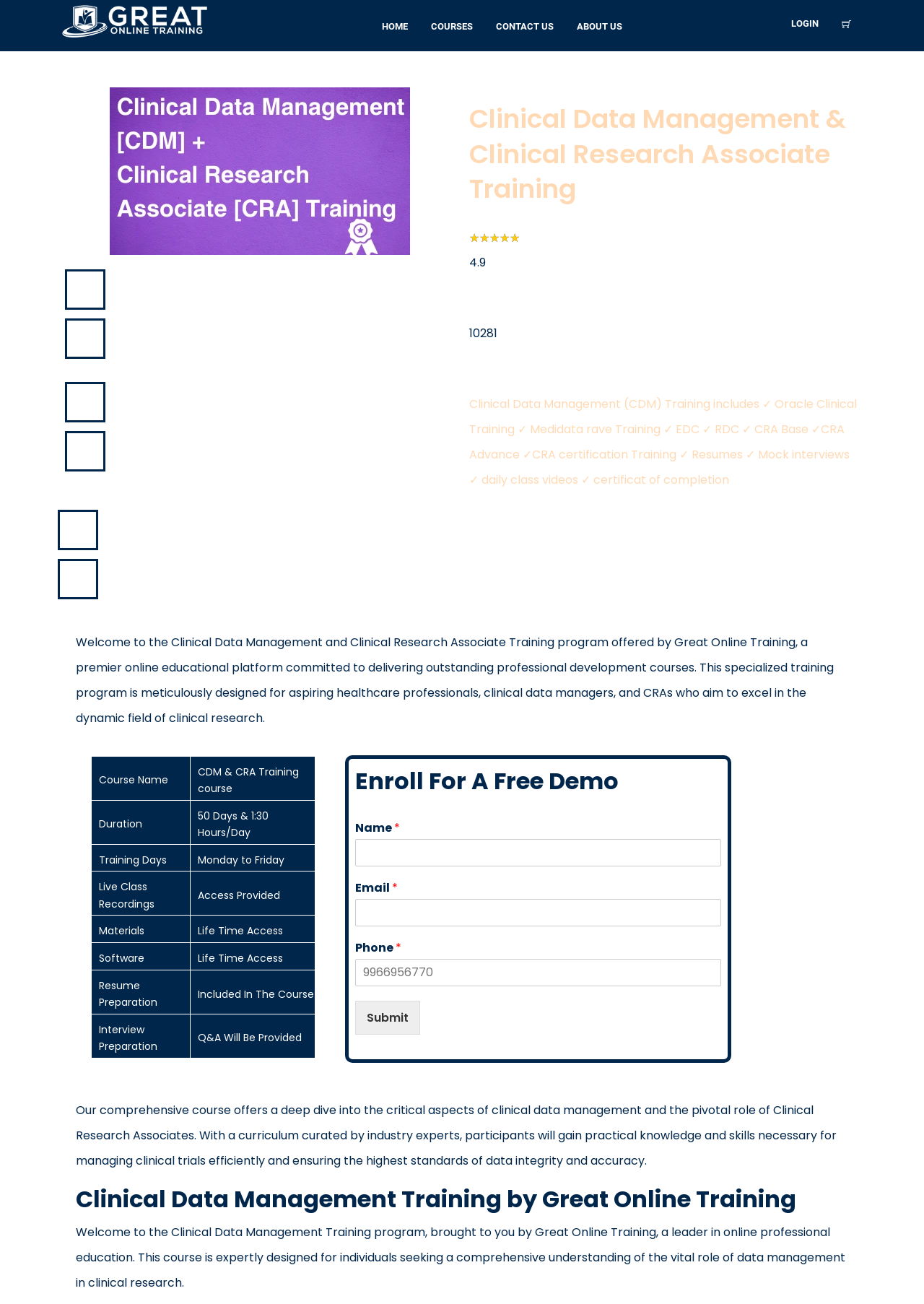Please identify the bounding box coordinates of the element I should click to complete this instruction: 'Contact Us'. The coordinates should be given as four float numbers between 0 and 1, like this: [left, top, right, bottom].

None